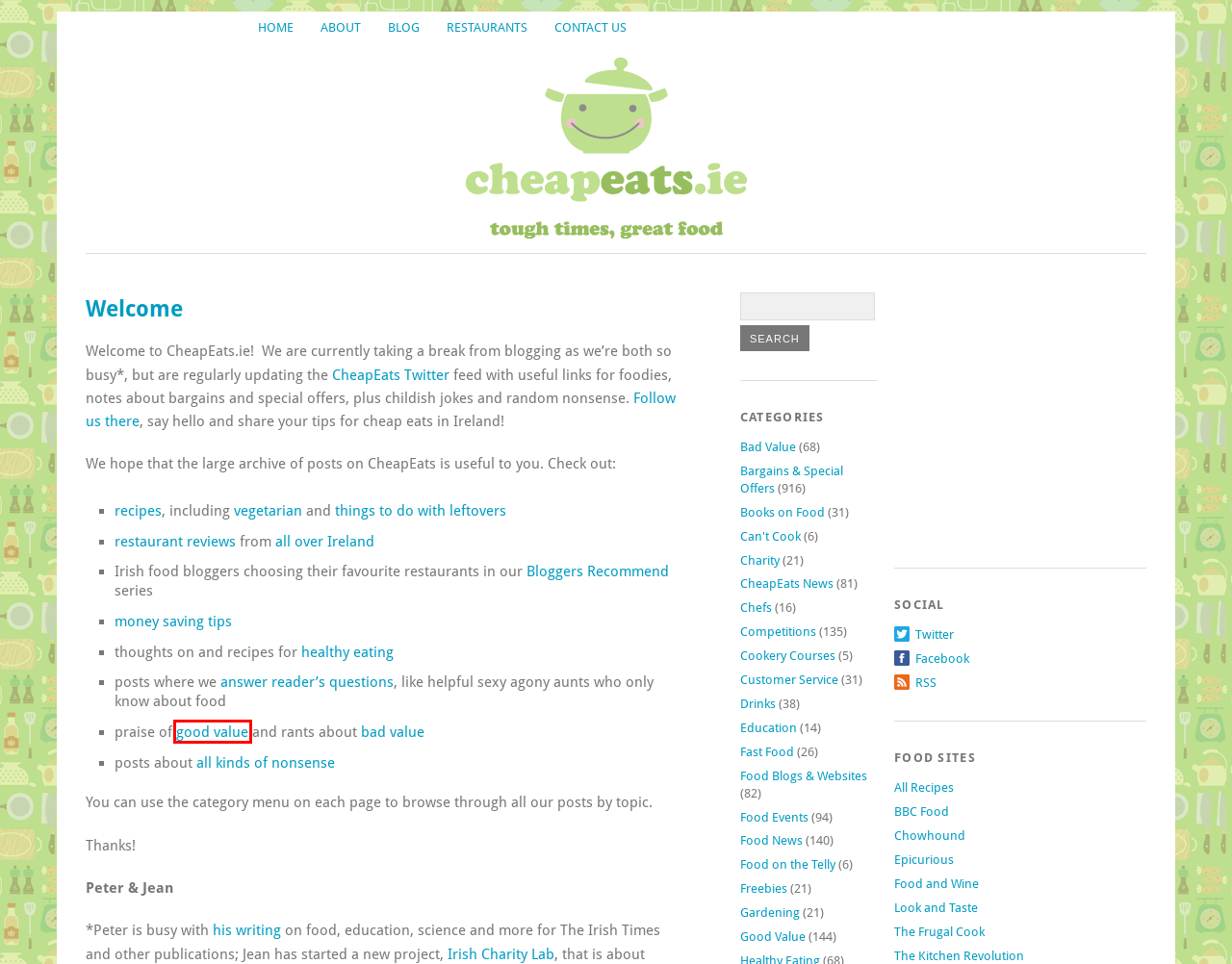Review the webpage screenshot provided, noting the red bounding box around a UI element. Choose the description that best matches the new webpage after clicking the element within the bounding box. The following are the options:
A. Customer Service | CheapEats.ie
B. Gardening | CheapEats.ie
C. Bad Value | CheapEats.ie
D. Food Events | CheapEats.ie
E. Vegetarian | CheapEats.ie
F. Good Value | CheapEats.ie
G. Bloggers Recommend | CheapEats.ie
H. Restaurants | CheapEats.ie

F